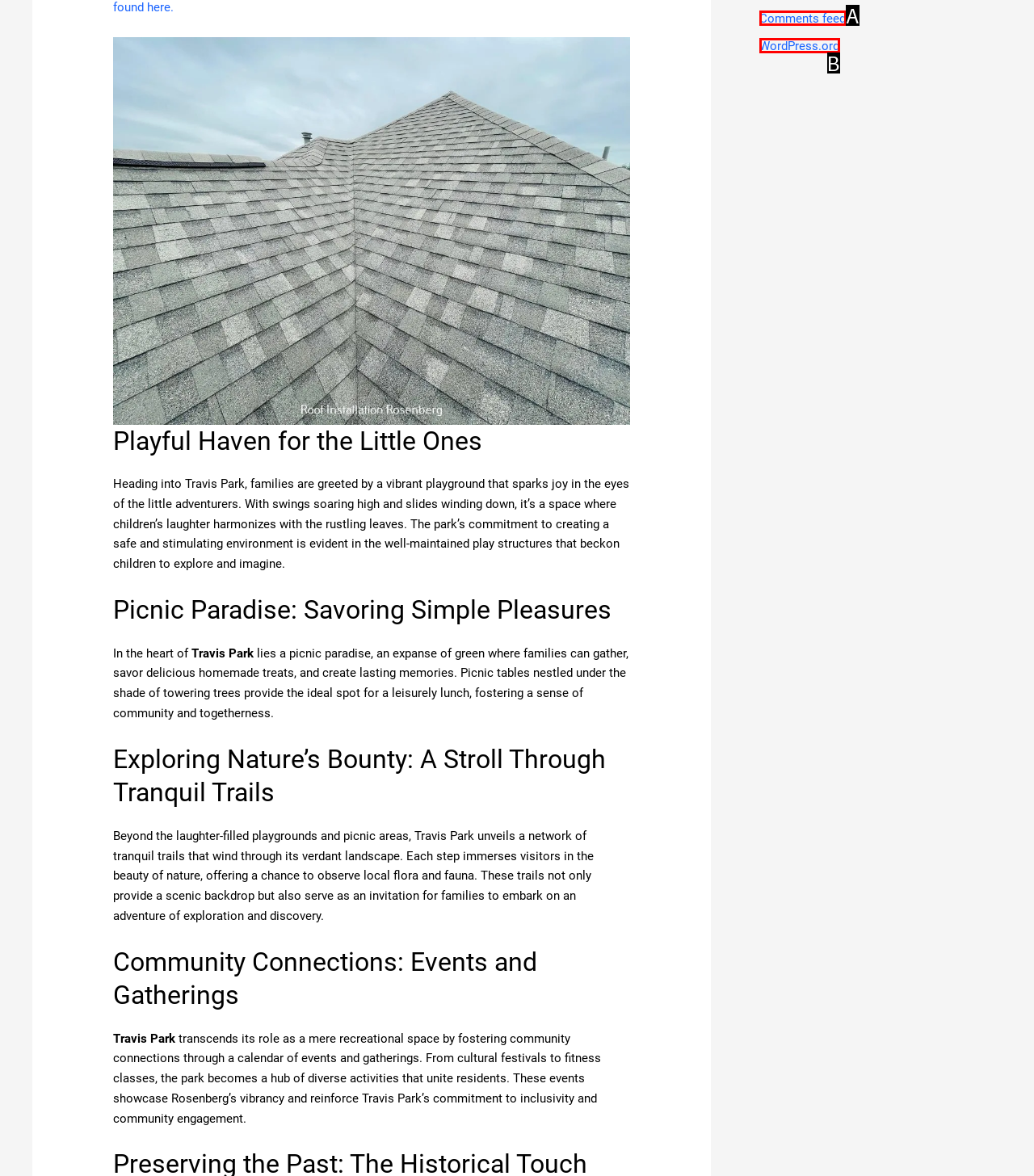Select the letter that corresponds to this element description: WordPress.org
Answer with the letter of the correct option directly.

B